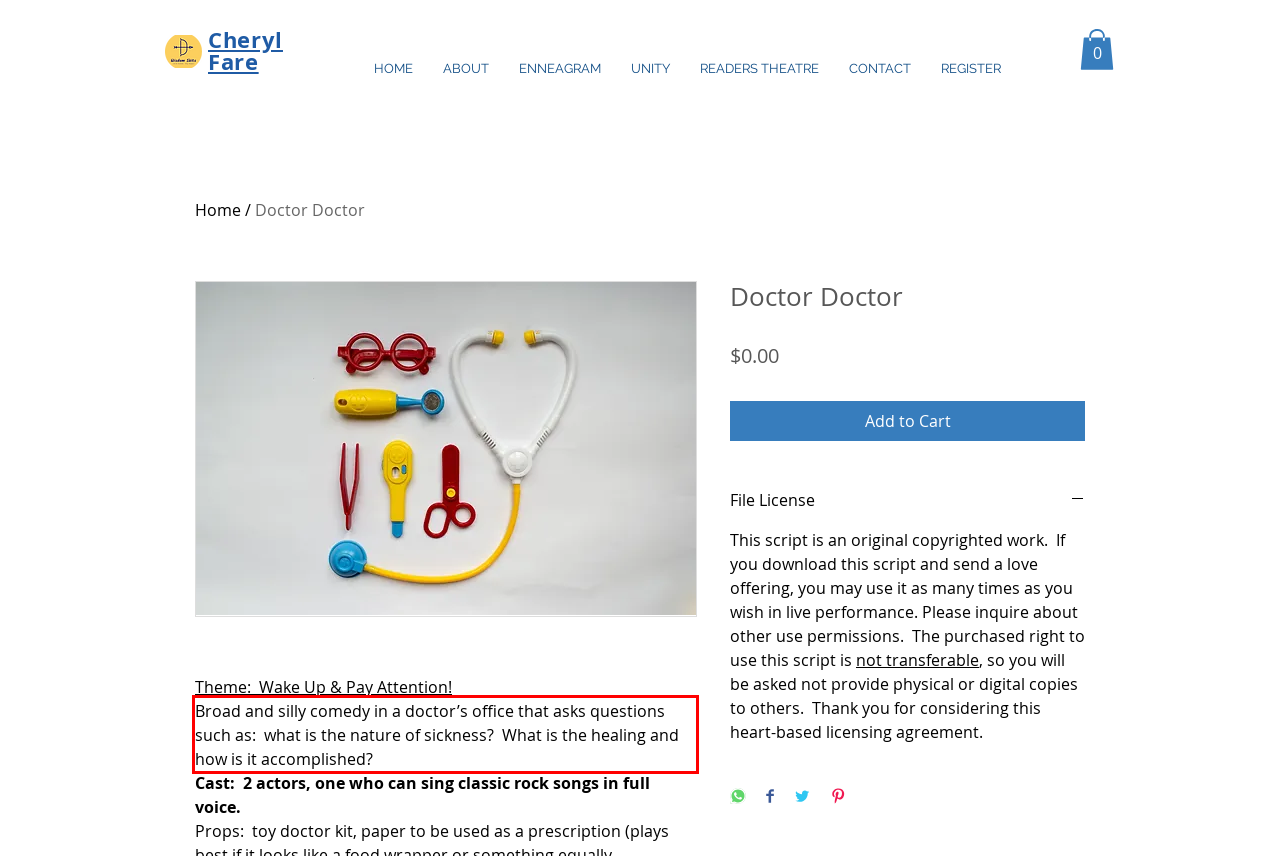Identify and transcribe the text content enclosed by the red bounding box in the given screenshot.

Broad and silly comedy in a doctor’s office that asks questions such as: what is the nature of sickness? What is the healing and how is it accomplished?